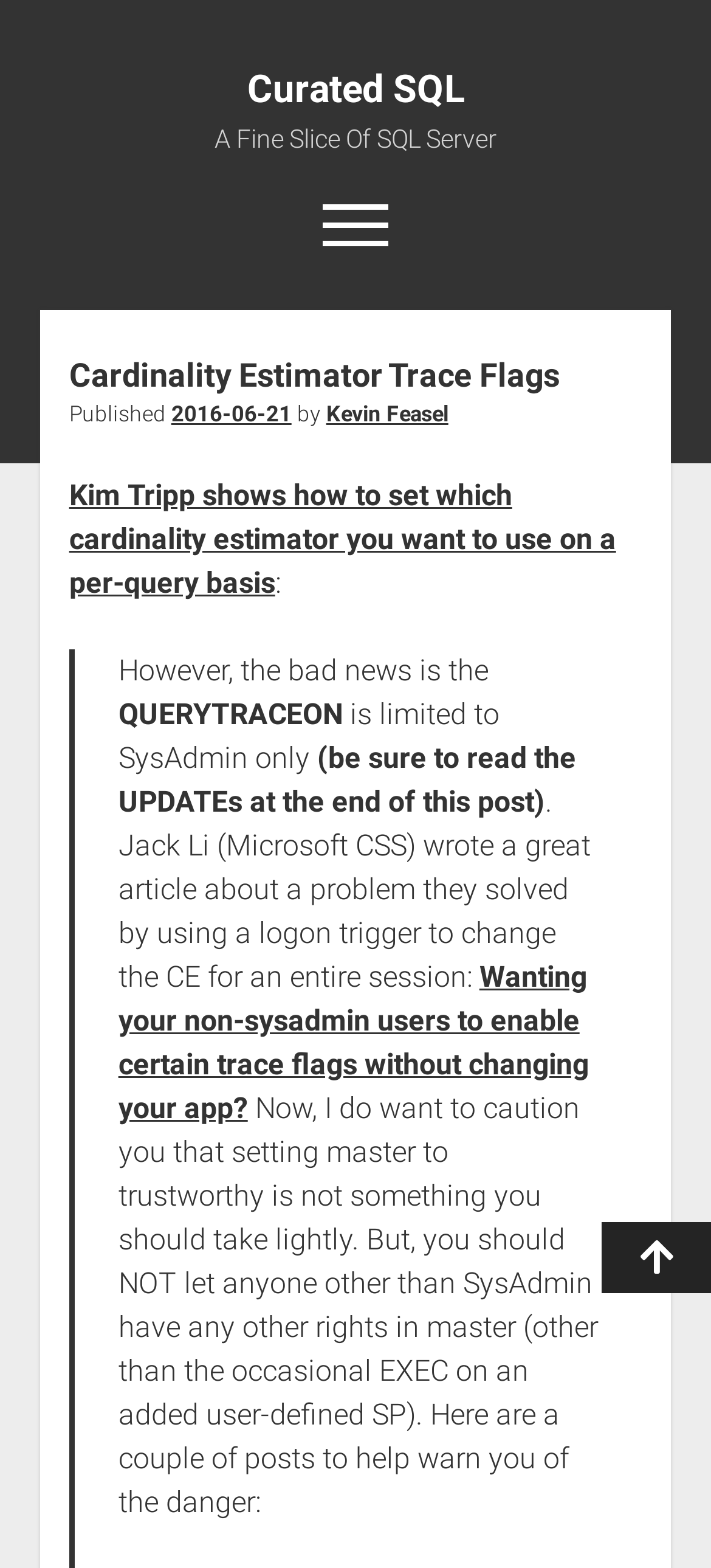Select the bounding box coordinates of the element I need to click to carry out the following instruction: "Go to the about page".

[0.431, 0.226, 0.569, 0.256]